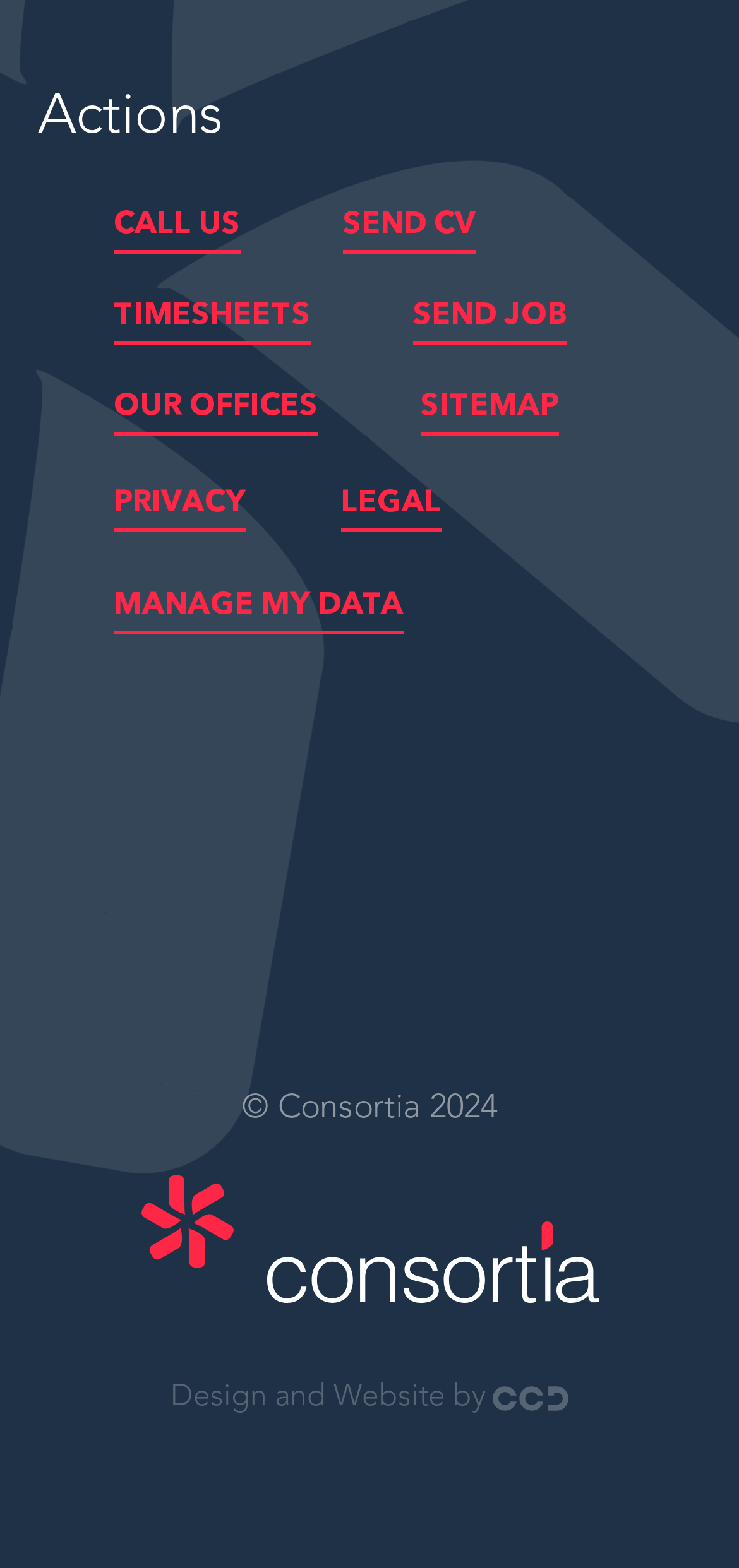Please determine the bounding box coordinates of the element's region to click in order to carry out the following instruction: "Click OUR OFFICES". The coordinates should be four float numbers between 0 and 1, i.e., [left, top, right, bottom].

[0.154, 0.249, 0.431, 0.307]